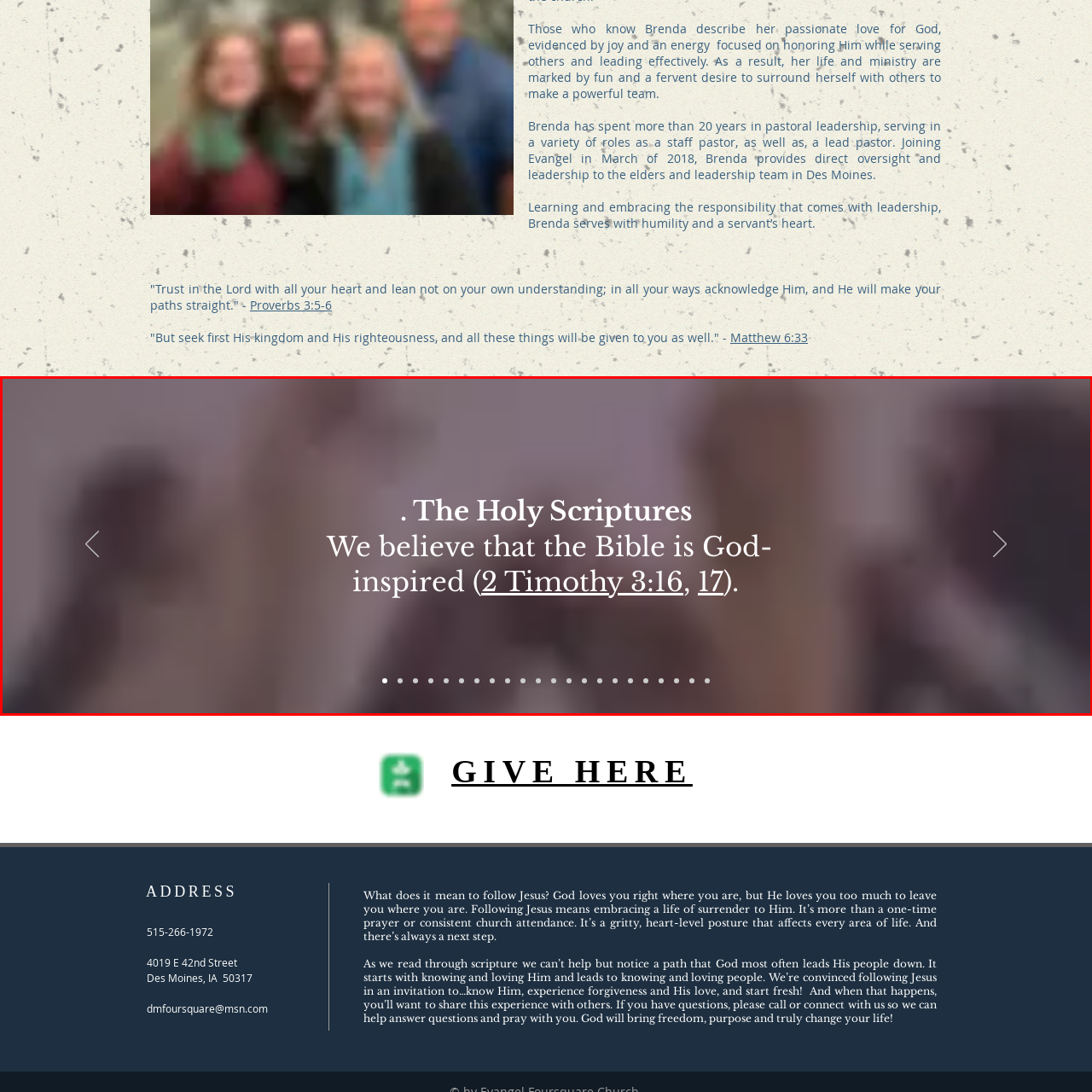What is the significance of the scripture according to 2 Timothy 3:16-17?
Observe the image part marked by the red bounding box and give a detailed answer to the question.

The caption cites passages from 2 Timothy 3:16-17, which underscores the significance of scripture in guiding faith and practice, implying that the Bible plays a crucial role in shaping one's beliefs and actions.